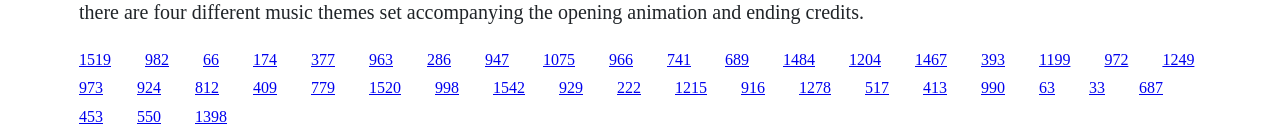What is the approximate width of each link?
Provide a one-word or short-phrase answer based on the image.

0.025